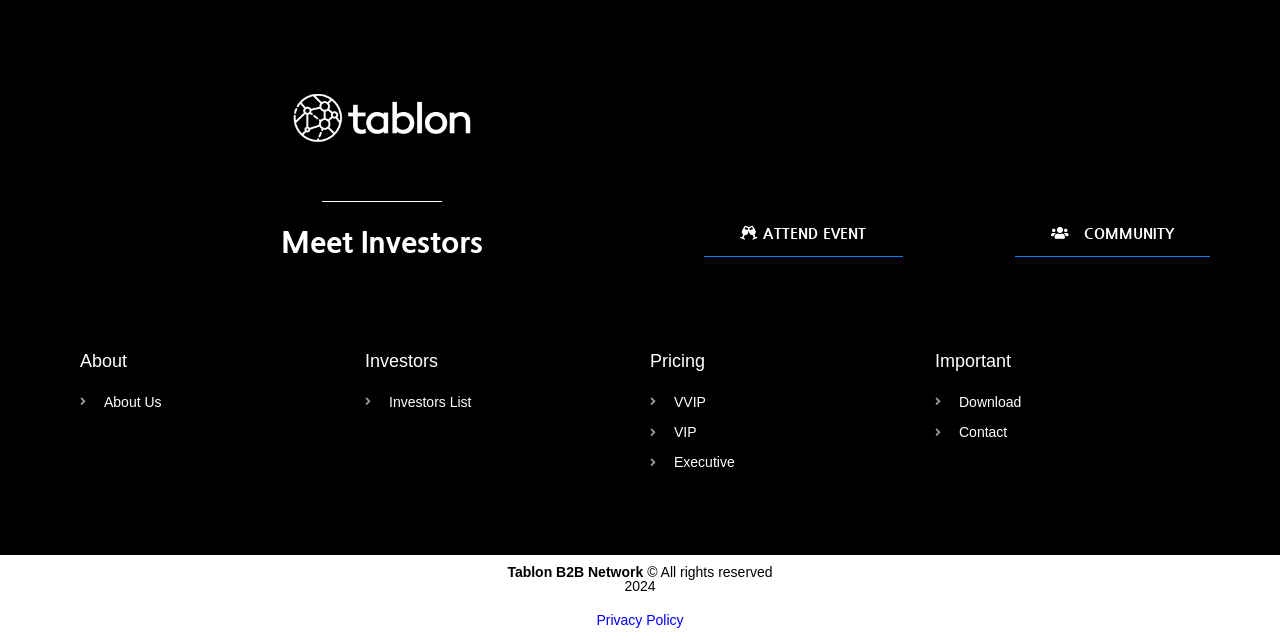Identify and provide the bounding box coordinates of the UI element described: "Privacy Policy". The coordinates should be formatted as [left, top, right, bottom], with each number being a float between 0 and 1.

[0.466, 0.961, 0.534, 0.986]